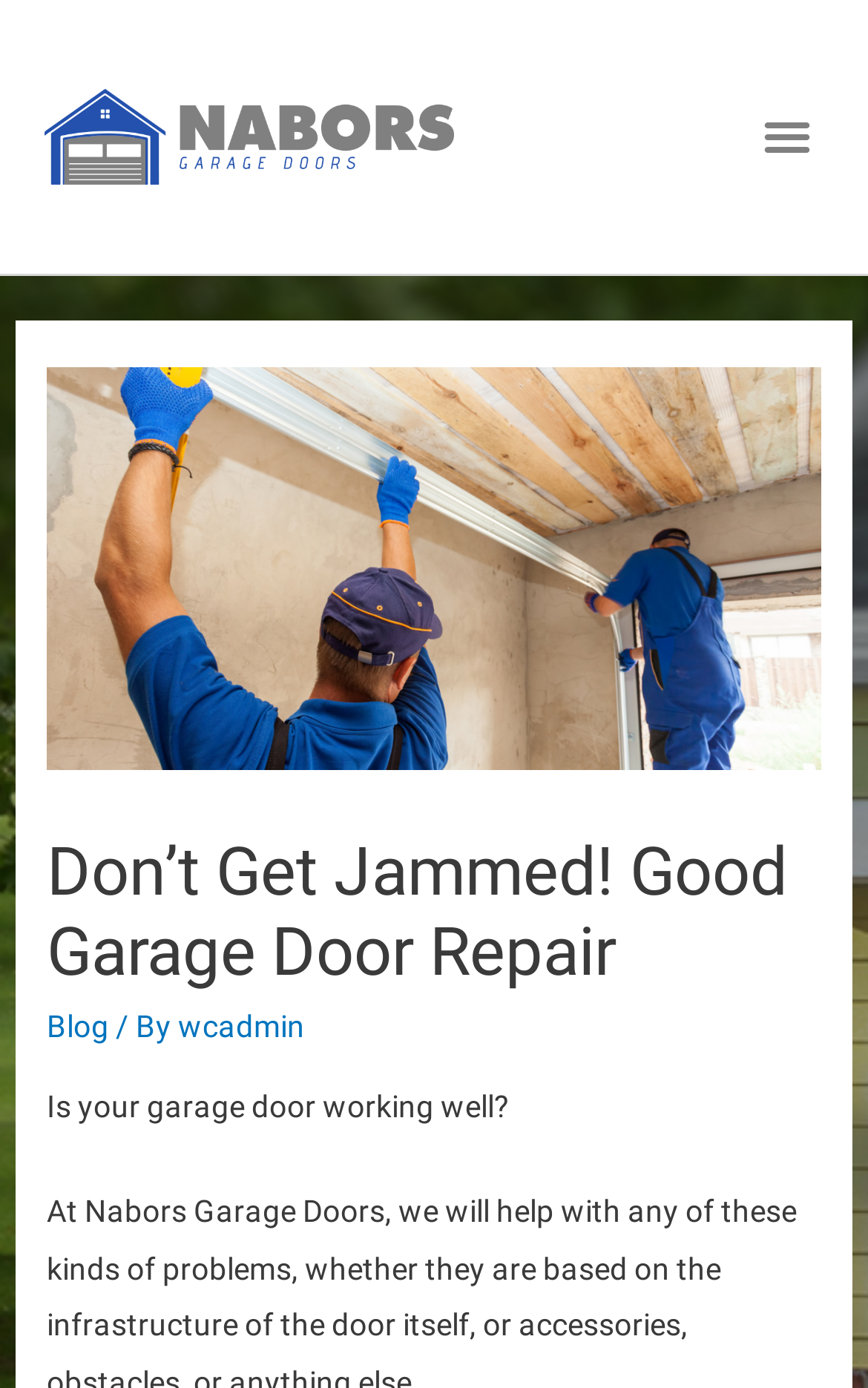What is the purpose of the button on the top right?
Answer the question with a detailed and thorough explanation.

The button on the top right has a description 'Menu Toggle' and is not expanded, indicating that it is used to toggle the menu on and off.